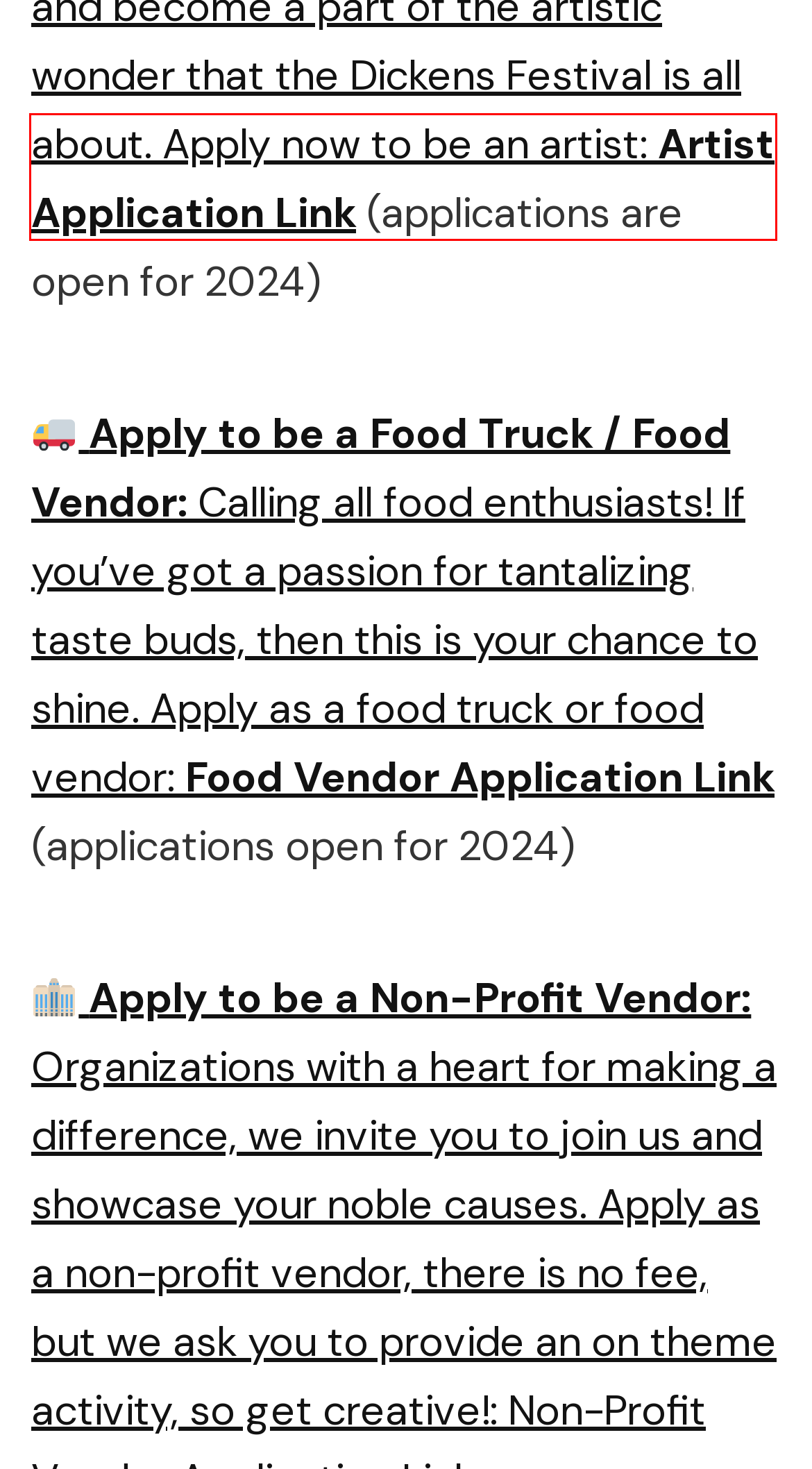You have a screenshot of a webpage with a red bounding box around an element. Choose the best matching webpage description that would appear after clicking the highlighted element. Here are the candidates:
A. 2024 Dickens Festival: Artisan Vendor Application
B. Dickens Volunteer Form Copy
C. 2024 Dickens Festival Food Vendor Application
D. Dickens Festival: Non Profit Application 2023
E. Blog Tool, Publishing Platform, and CMS – WordPress.org
F. Events – Main Street Merchants of Historic Medford Village
G. Dickens Festival: Artisan Vendor Application 2023
H. Dickens Festival: Food Vendor Application 2023

A